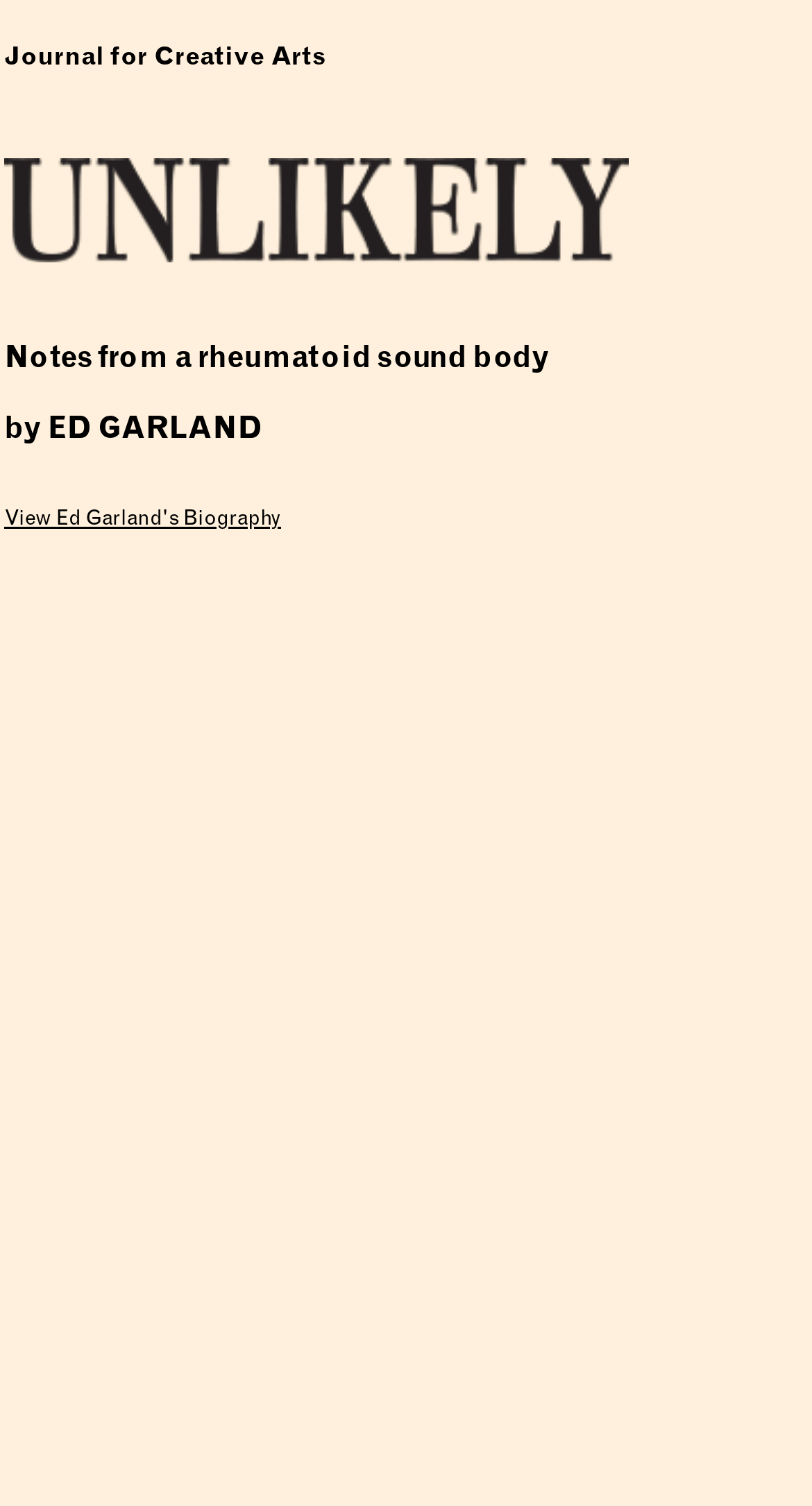What is the name of the journal?
Look at the screenshot and respond with one word or a short phrase.

Journal for Creative Arts